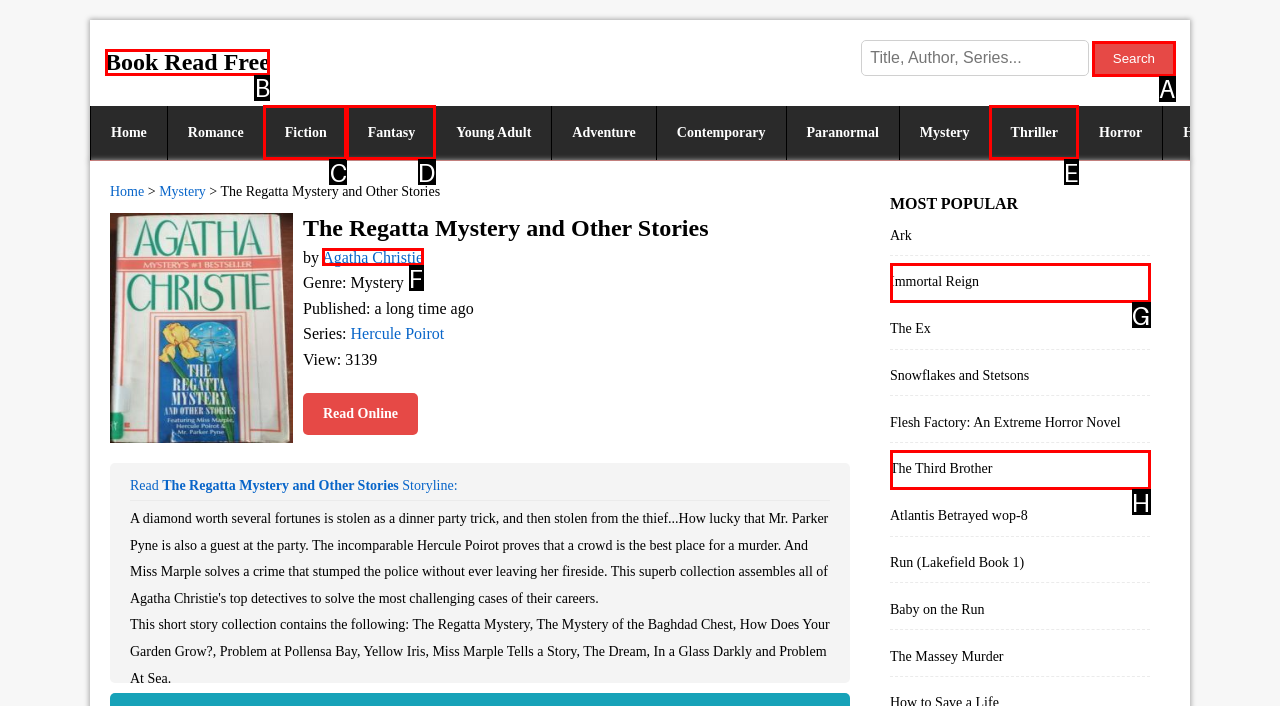Tell me the letter of the option that corresponds to the description: Paintballing
Answer using the letter from the given choices directly.

None